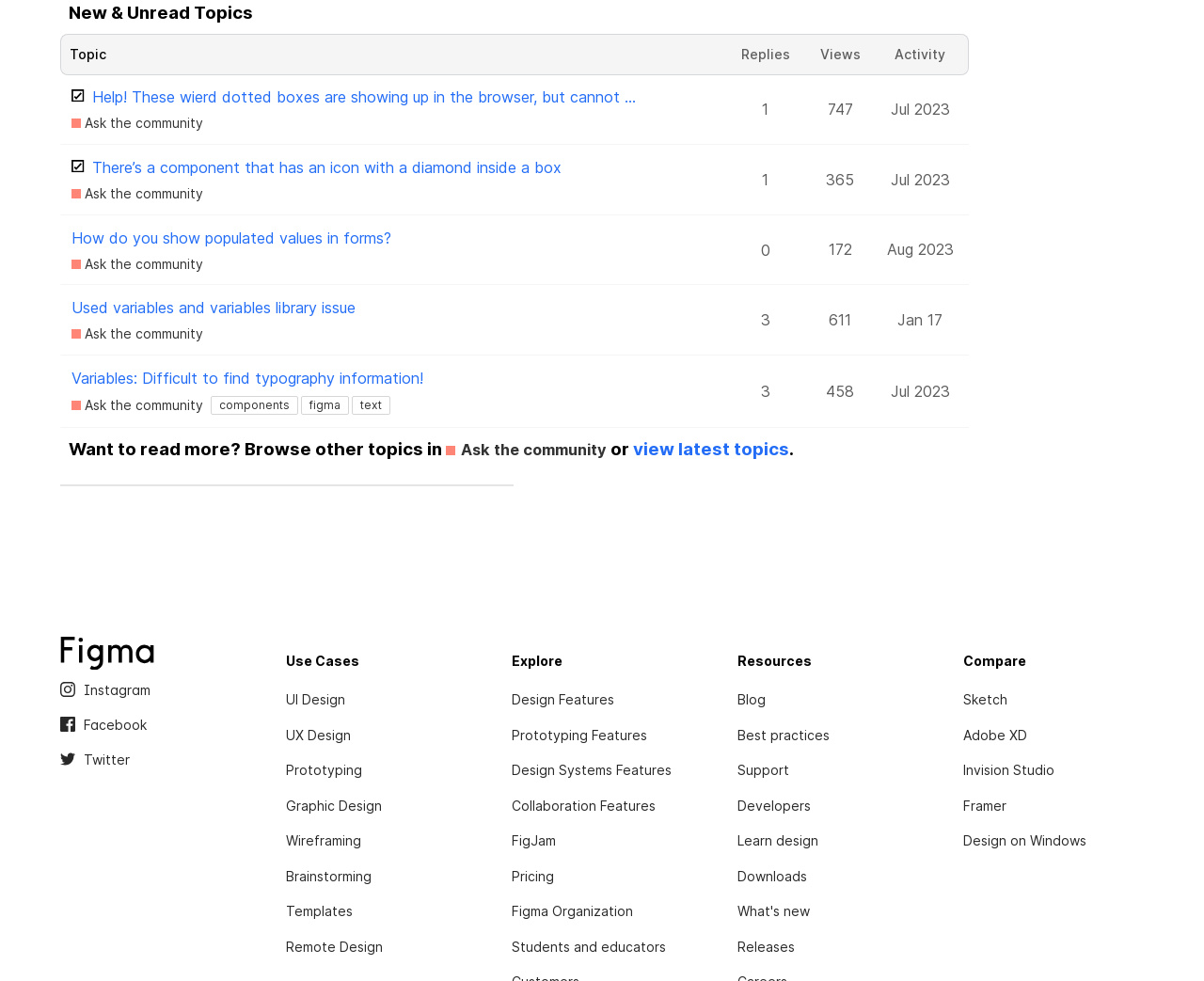Indicate the bounding box coordinates of the element that needs to be clicked to satisfy the following instruction: "View topic with 1 reply". The coordinates should be four float numbers between 0 and 1, i.e., [left, top, right, bottom].

[0.629, 0.089, 0.642, 0.133]